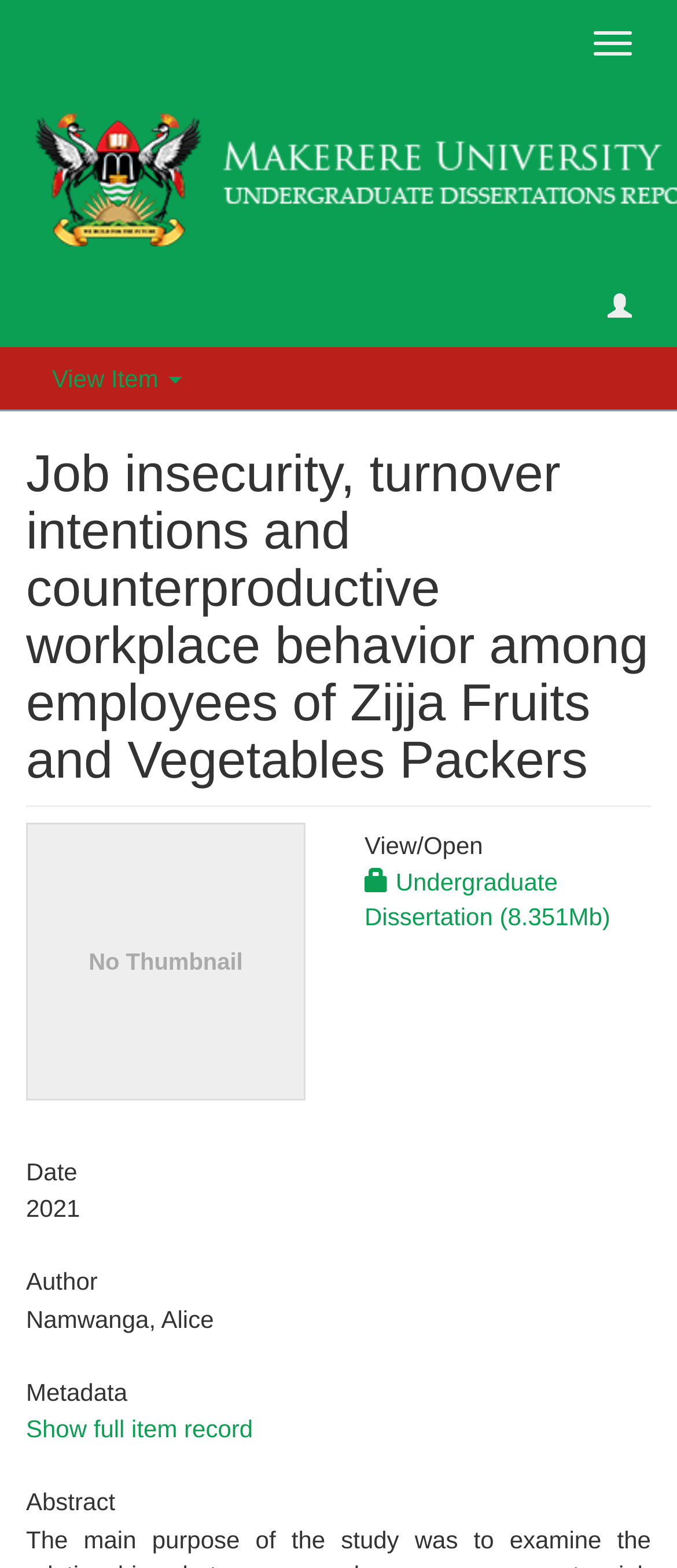Elaborate on the webpage's design and content in a detailed caption.

This webpage appears to be a academic paper or research article page. At the top, there are three buttons: "Toggle navigation" on the top right, an empty button on the top right, and "View Item" on the top left. Below these buttons, the title of the paper "Job insecurity, turnover intentions and counterproductive workplace behavior among employees of Zijja Fruits and Vegetables Packers" is displayed prominently.

To the right of the title, there is an image with a caption "No Thumbnail [100%x160]". Below the title, there are several sections of information. The first section has a heading "View/ Open" and contains a link to download the paper, labeled "Undergraduate Dissertation (8.351Mb)".

The next section has a heading "Date" and displays the year "2021". Below this, there is a section with a heading "Author" and lists the author's name as "Namwanga, Alice". The following section has a heading "Metadata" and contains a link to "Show full item record". Finally, there is a section with a heading "Abstract", but the abstract text itself is not provided.